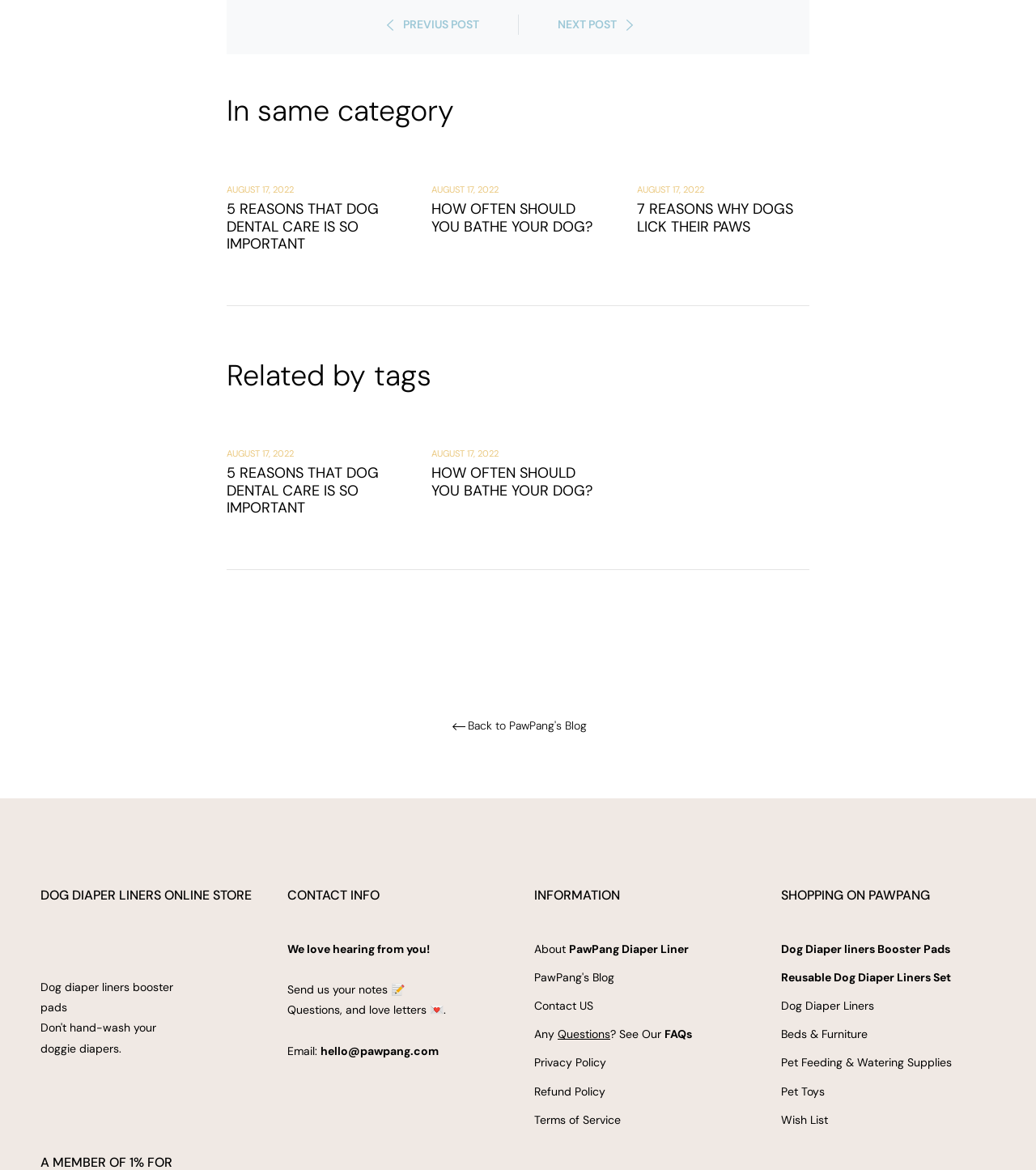Identify the bounding box coordinates of the section to be clicked to complete the task described by the following instruction: "go to previous post". The coordinates should be four float numbers between 0 and 1, formatted as [left, top, right, bottom].

[0.37, 0.013, 0.462, 0.03]